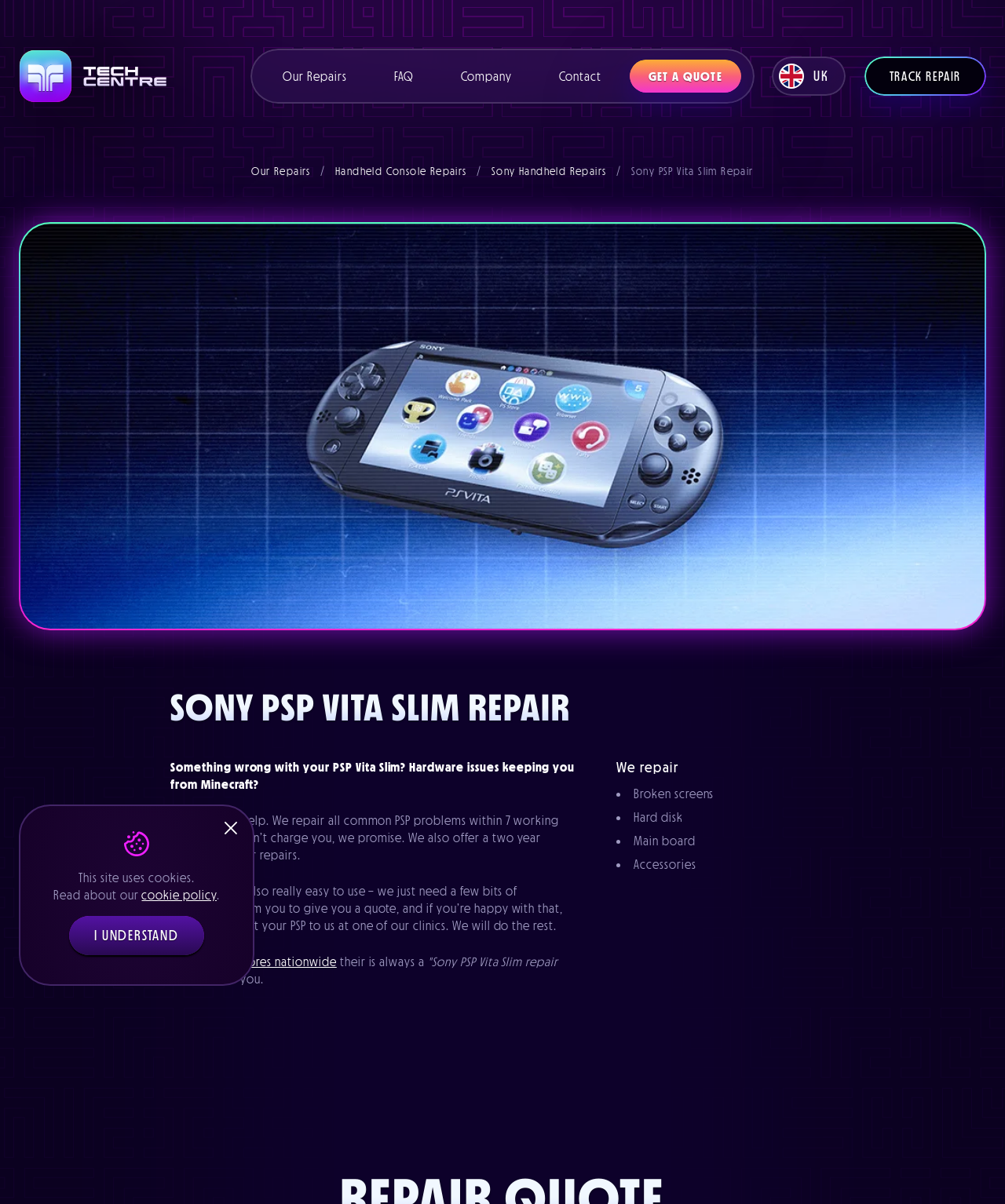Locate the bounding box coordinates of the element you need to click to accomplish the task described by this instruction: "Click on Handheld Console Repairs".

[0.334, 0.138, 0.465, 0.147]